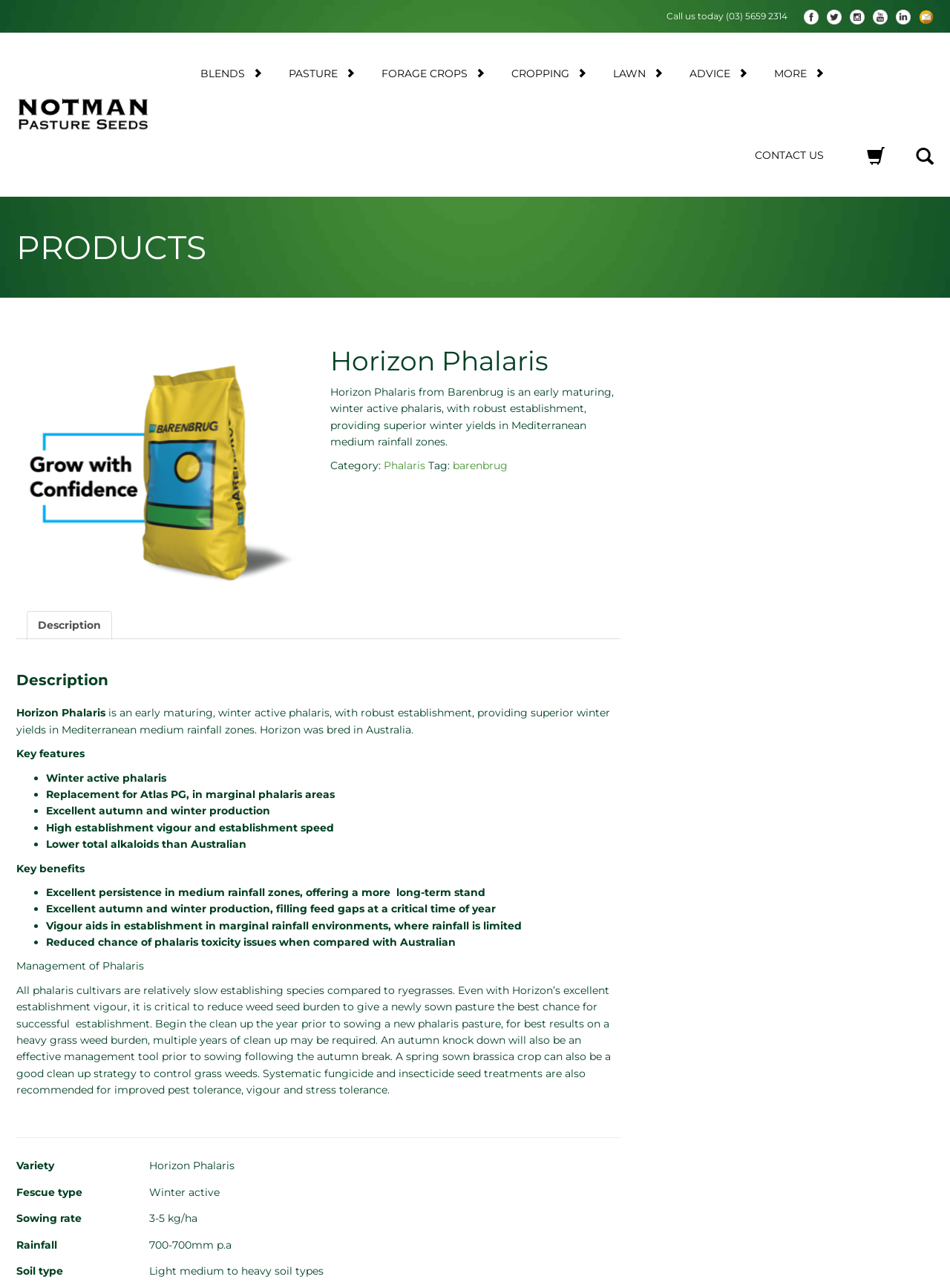Locate the bounding box coordinates of the clickable region necessary to complete the following instruction: "Click on the 'Horizon Phalaris' link". Provide the coordinates in the format of four float numbers between 0 and 1, i.e., [left, top, right, bottom].

[0.348, 0.269, 0.653, 0.292]